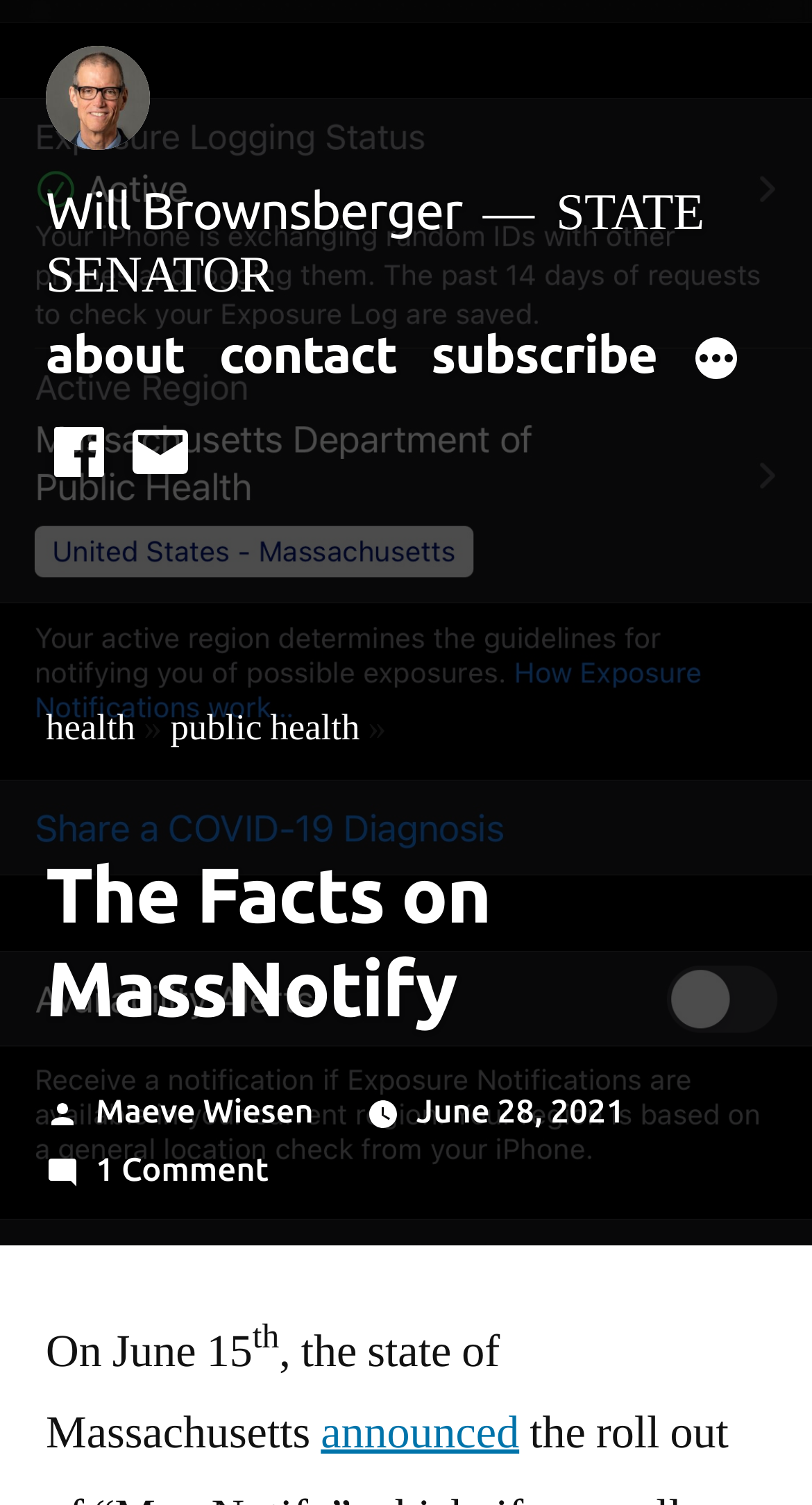Who posted the article?
Based on the image, answer the question in a detailed manner.

I found this answer by looking at the section below the heading, where I saw a static text element with the text 'Posted by' followed by a link with the name 'Maeve Wiesen'. This led me to conclude that Maeve Wiesen is the author of the post.